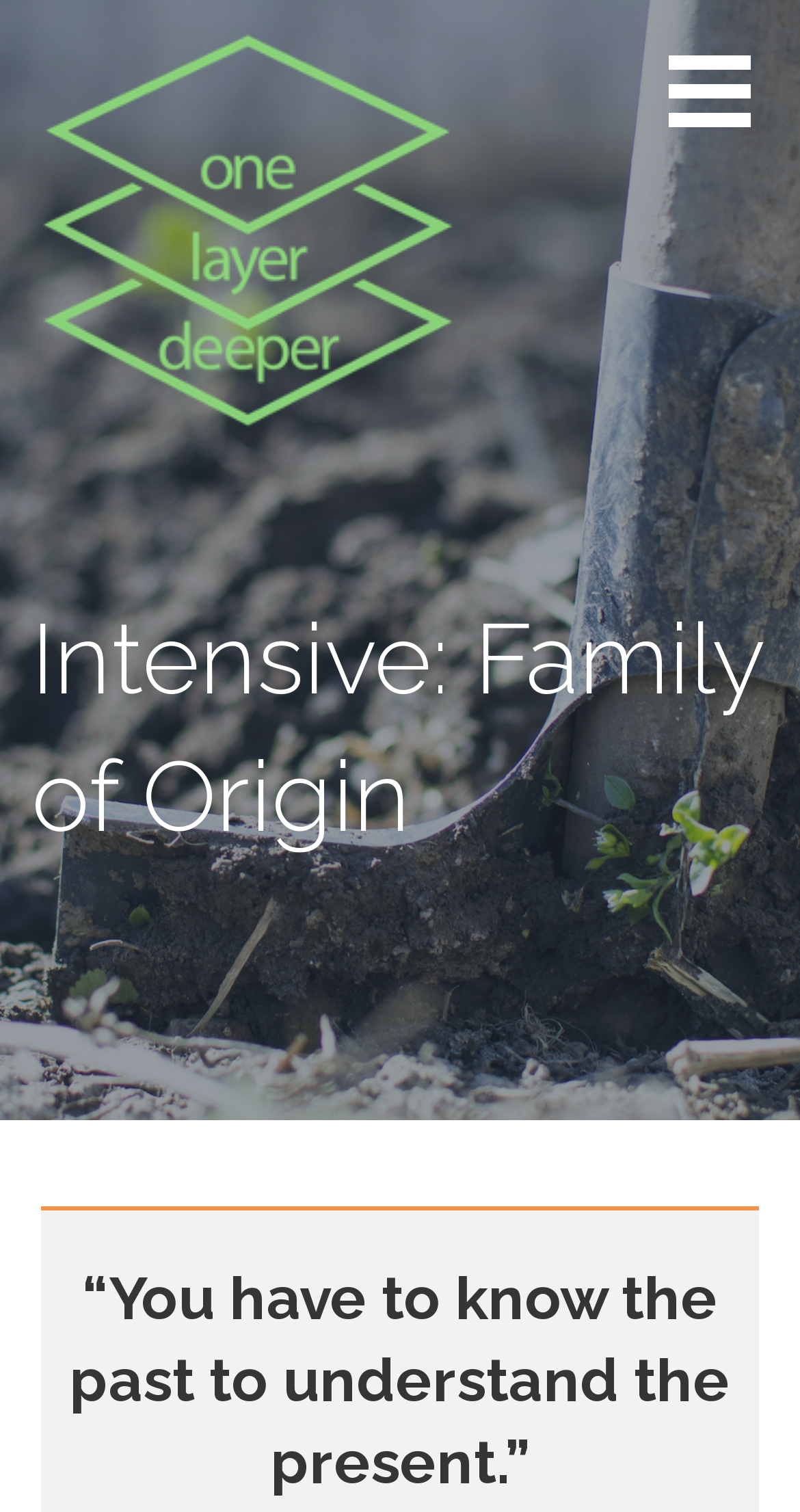Find the headline of the webpage and generate its text content.

Intensive: Family of Origin